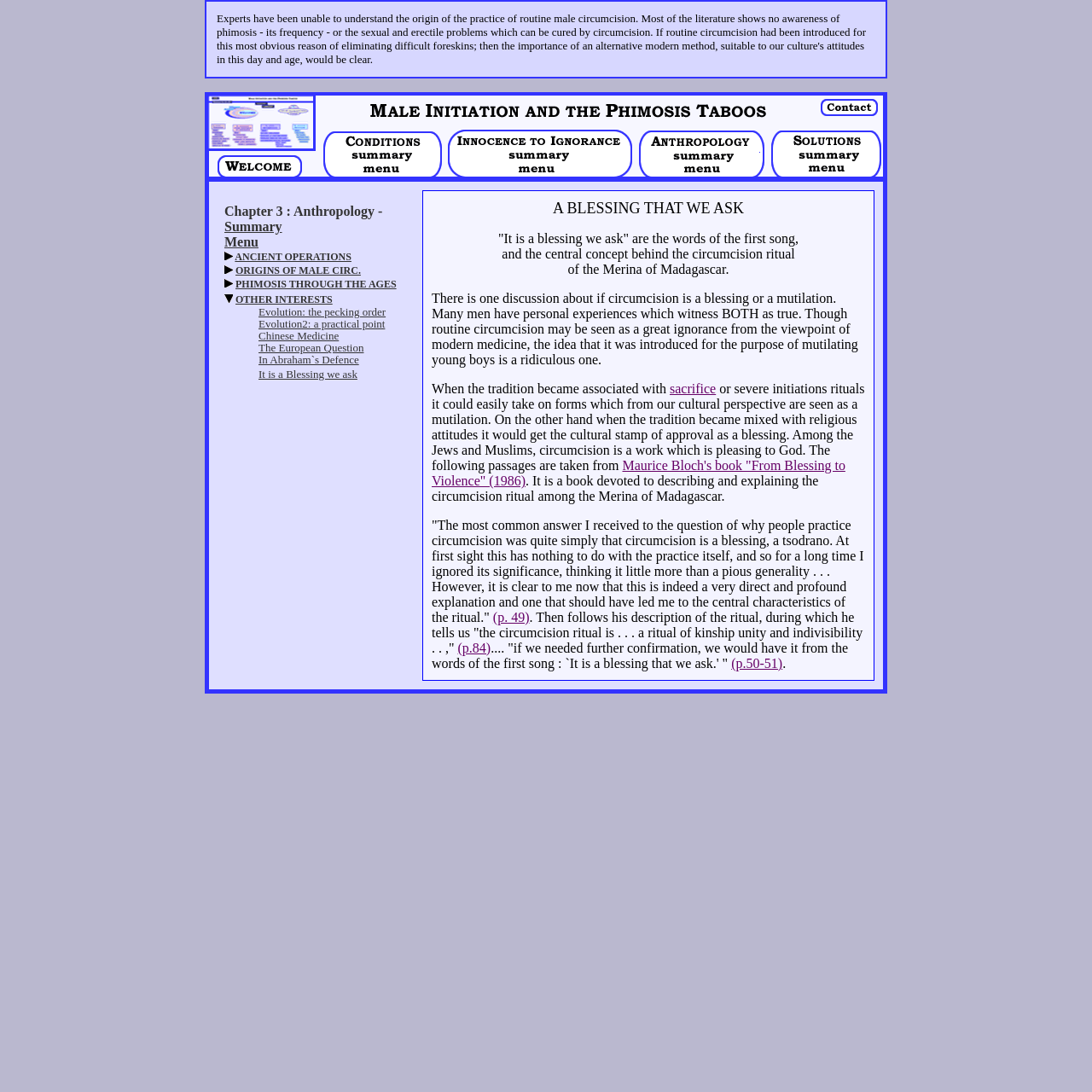Elaborate on the webpage's design and content in a detailed caption.

The webpage discusses traditions and taboos surrounding circumcision, with a focus on the practice of routine male circumcision and its potential consequences, including phimosis and sexual and erectile problems. 

At the top of the page, there is a brief introduction to the topic, which sets the tone for the rest of the content. Below this introduction, there is a section that delves deeper into the discussion, exploring the idea that circumcision can be seen as both a blessing and a mutilation, depending on cultural perspectives. This section is divided into two columns, with an iframe embedded in the left column. The right column contains a lengthy passage of text that discusses the circumcision ritual among the Merina of Madagascar, citing passages from Maurice Bloch's book "From Blessing to Violence" (1986). 

Throughout the passage, there are links to specific pages or references, such as "(p. 49)" and "(p. 50-51)", which suggest that the text is an excerpt from a larger work or academic paper. The overall layout of the page is dense and text-heavy, with minimal use of images or other visual elements.